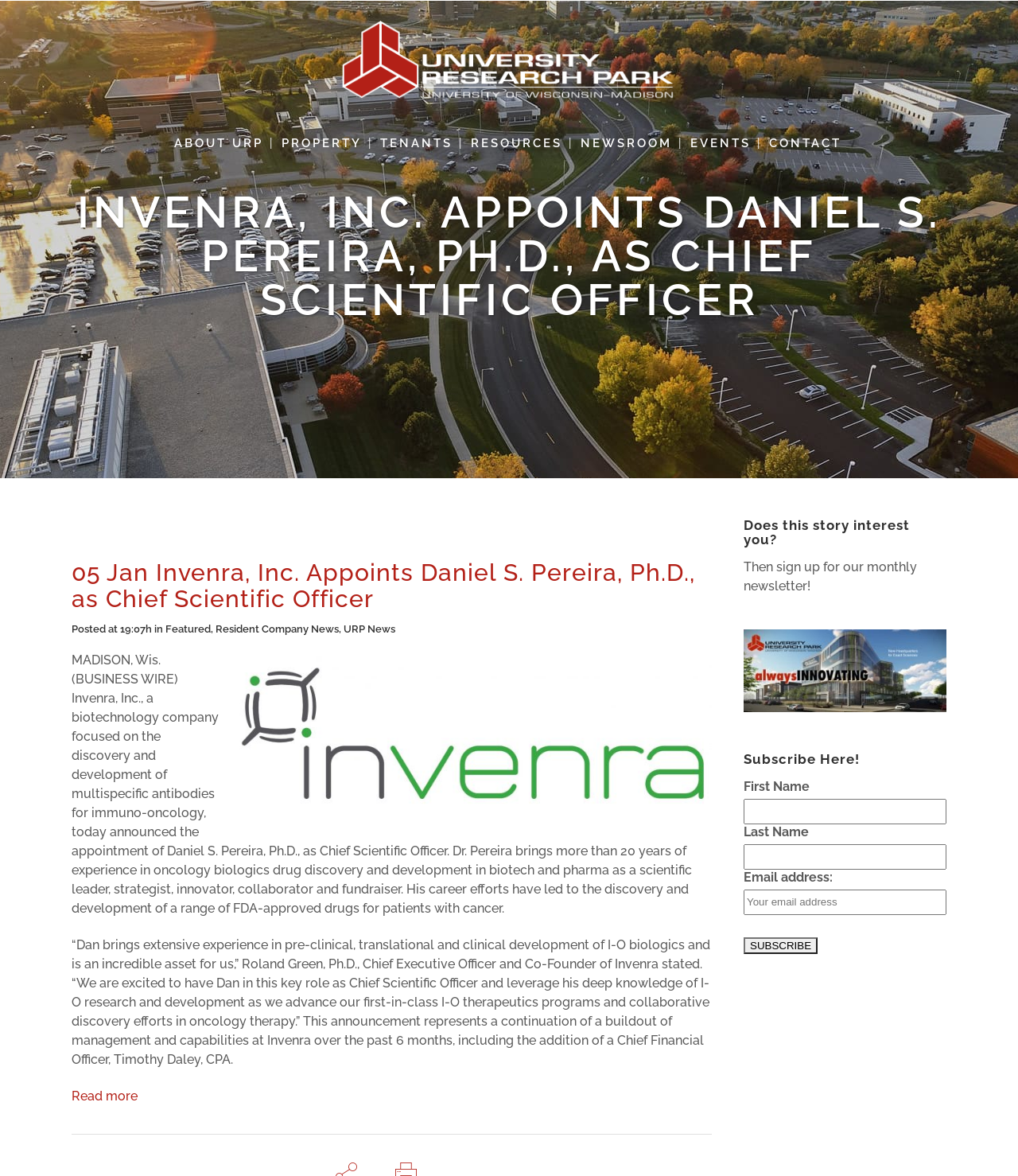Locate the UI element described as follows: "parent_node: Last Name name="LNAME"". Return the bounding box coordinates as four float numbers between 0 and 1 in the order [left, top, right, bottom].

[0.73, 0.718, 0.93, 0.739]